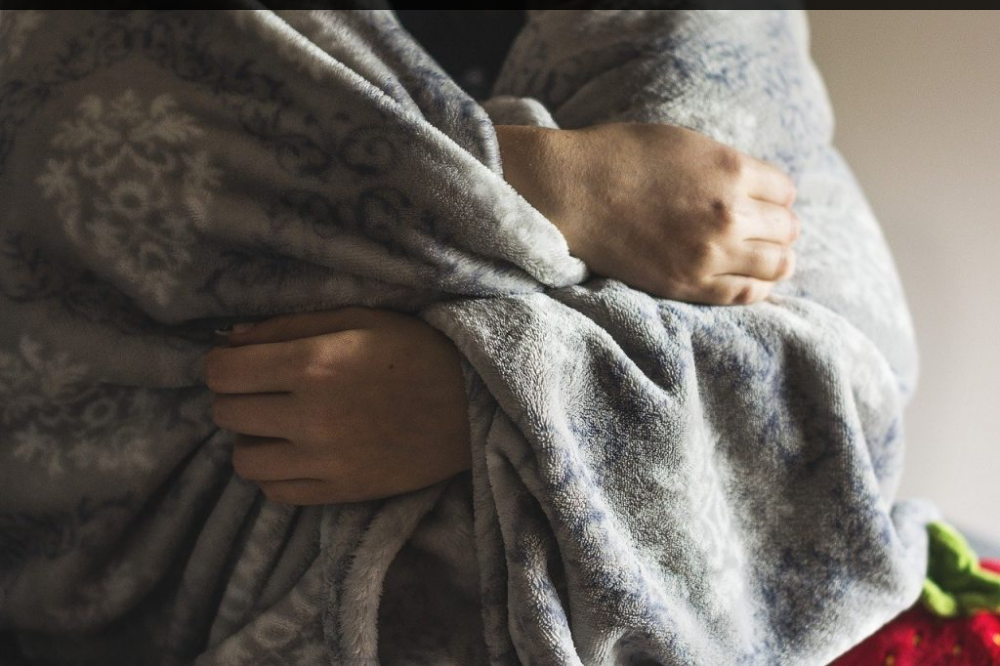What is the importance of the scene?
Please answer using one word or phrase, based on the screenshot.

self-care and protection